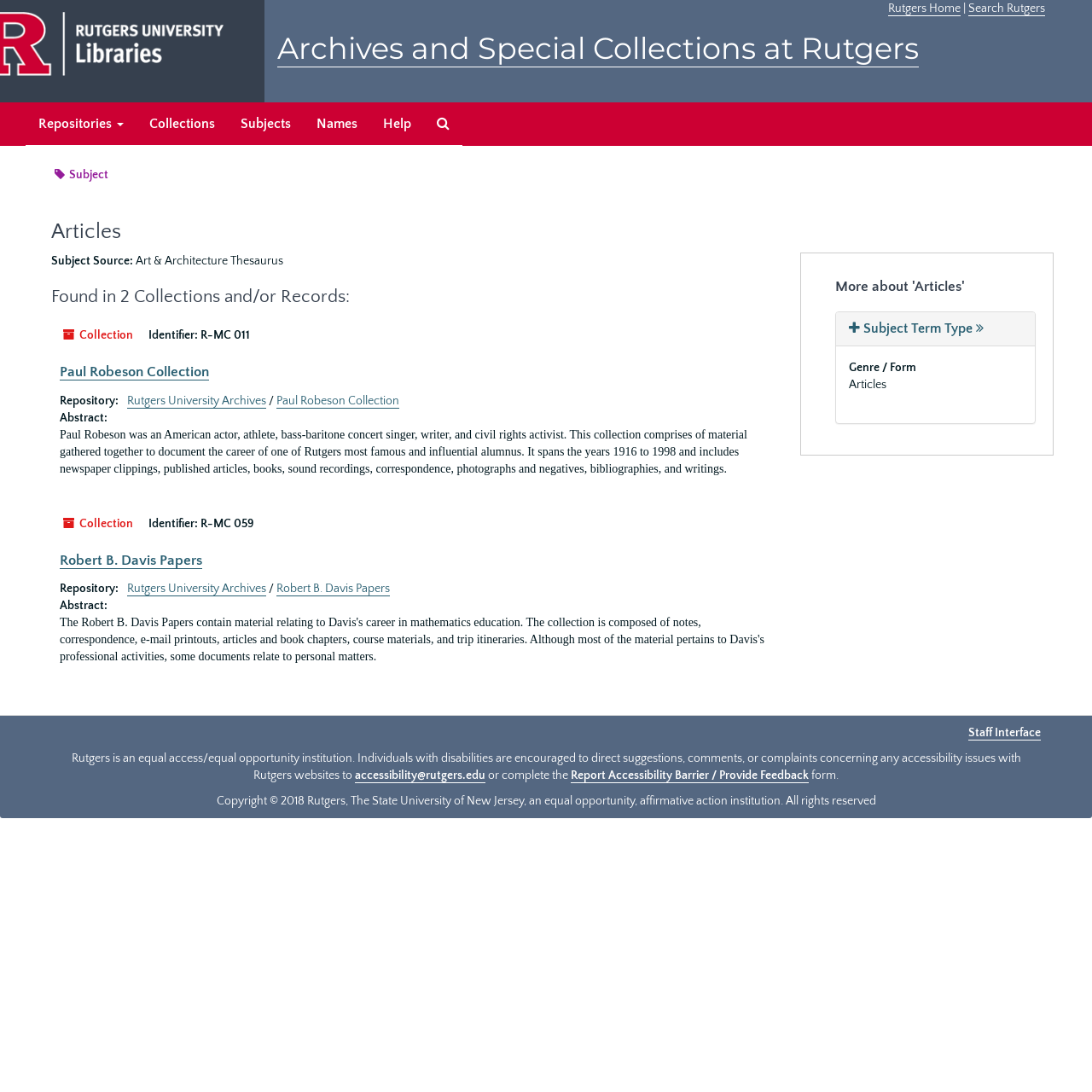Please locate the bounding box coordinates of the element that should be clicked to complete the given instruction: "Report Accessibility Barrier".

[0.523, 0.704, 0.741, 0.717]